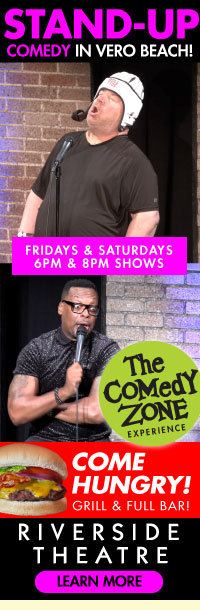Analyze the image and deliver a detailed answer to the question: What is available at the event besides comedy?

Besides comedy, the event also offers food and drinks, as suggested by the logo at the bottom of the promotional graphic and the phrase 'COME HUNGRY! GRILL & FULL BAR!', implying that patrons can enjoy a meal or snacks while watching the comedy performances.